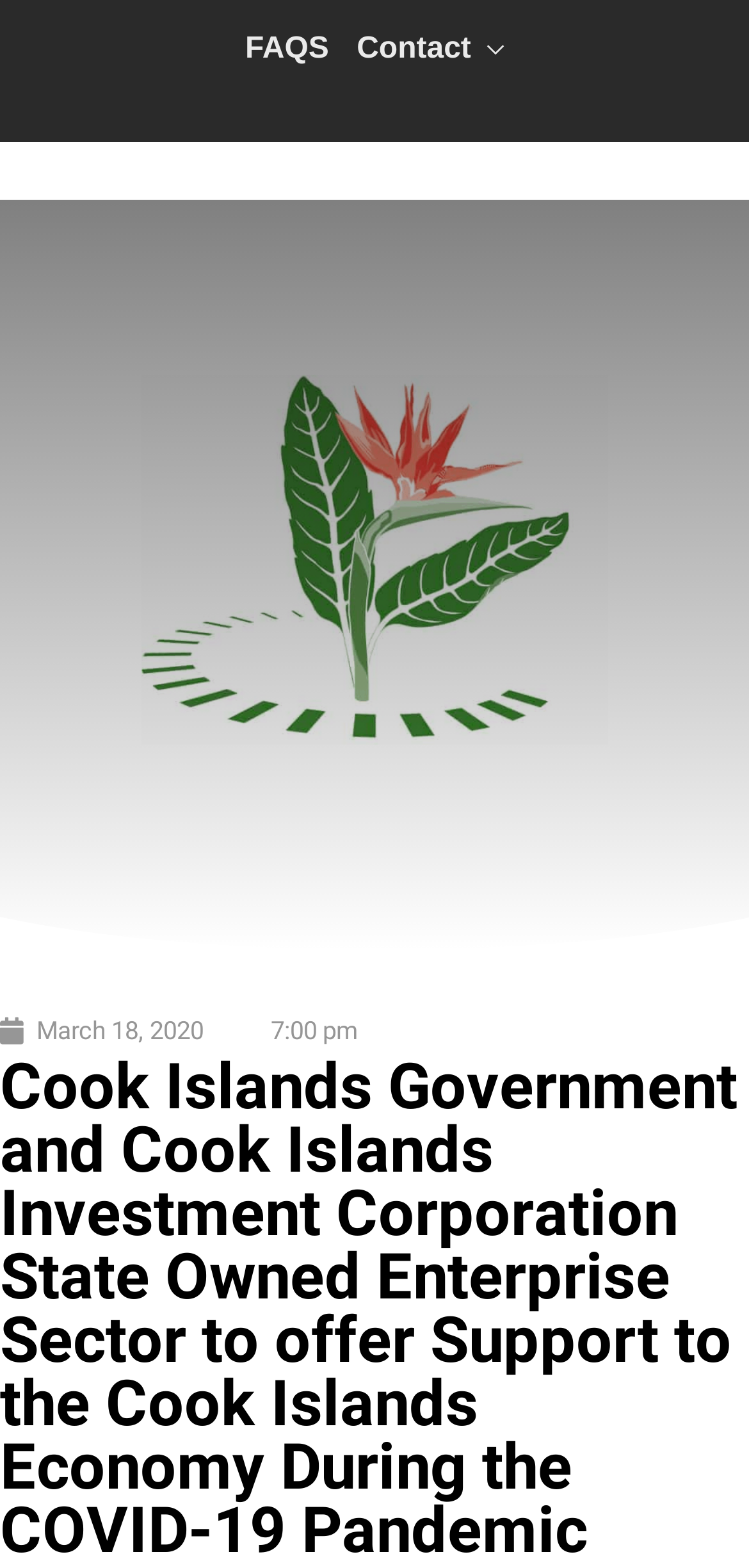Determine the bounding box for the UI element as described: "Job Vacancies". The coordinates should be represented as four float numbers between 0 and 1, formatted as [left, top, right, bottom].

[0.677, 0.04, 0.926, 0.073]